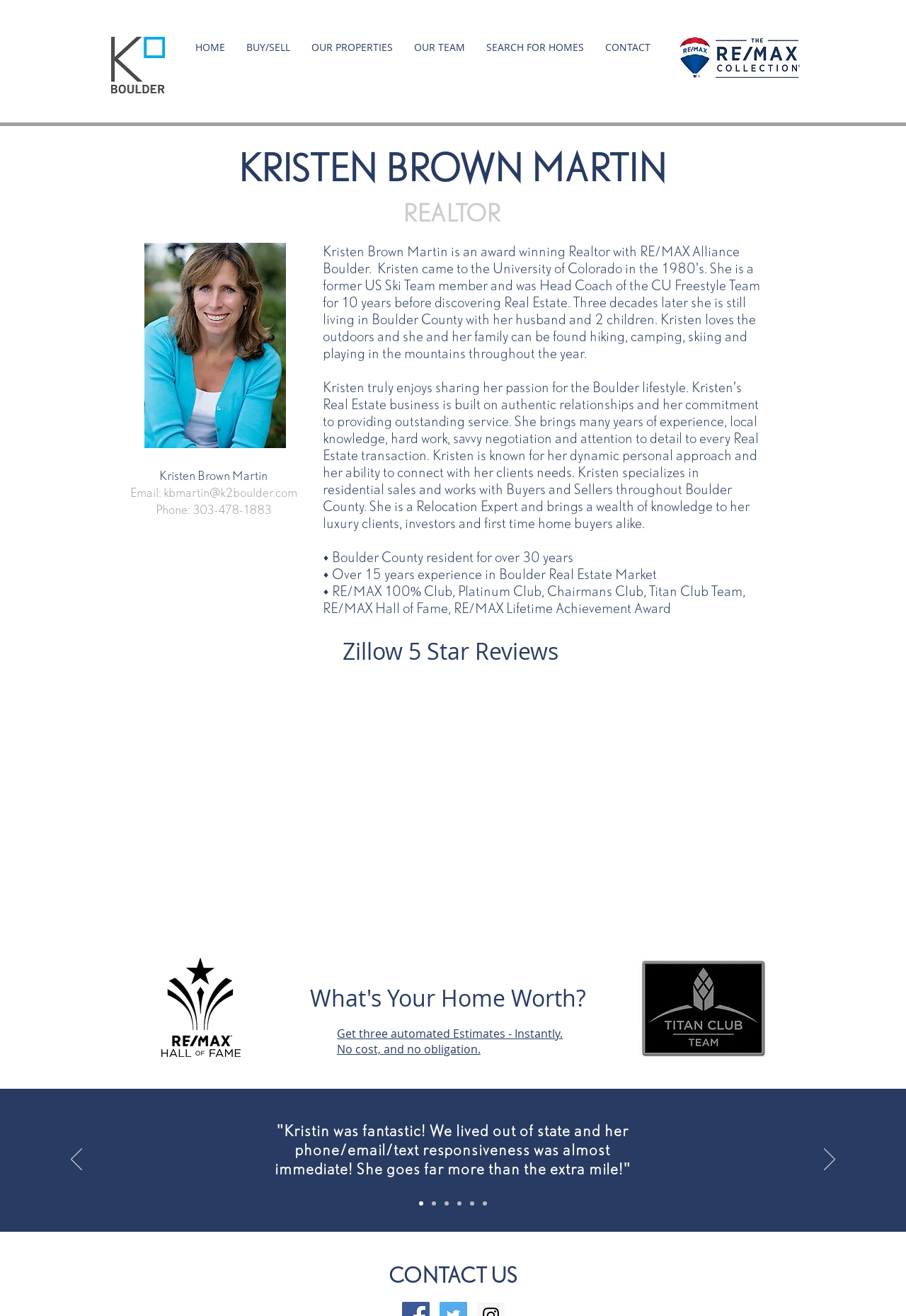Answer the question using only a single word or phrase: 
What is the name of the realtor?

Kristen Brown Martin